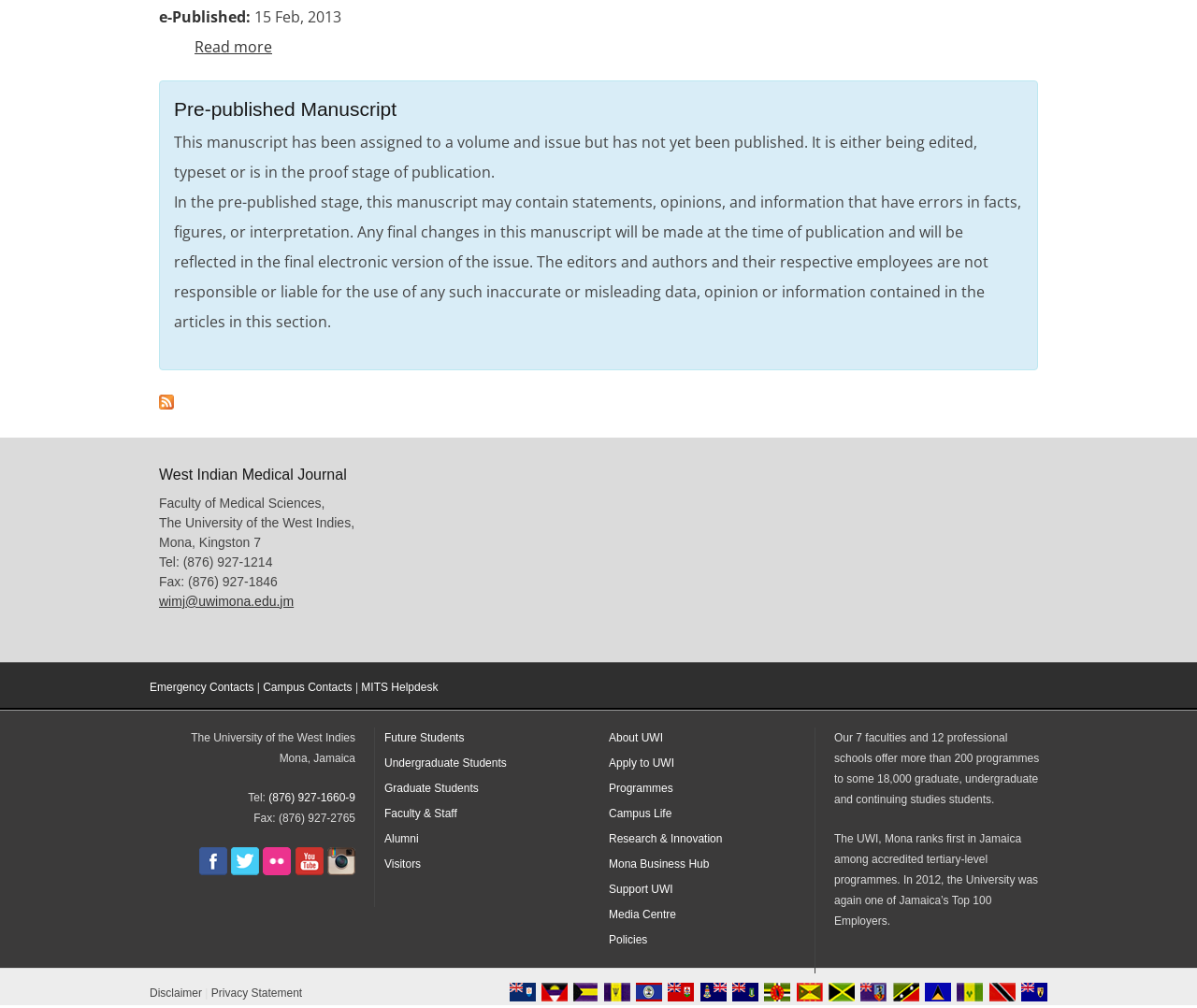Bounding box coordinates are specified in the format (top-left x, top-left y, bottom-right x, bottom-right y). All values are floating point numbers bounded between 0 and 1. Please provide the bounding box coordinate of the region this sentence describes: About UWI

[0.509, 0.725, 0.554, 0.738]